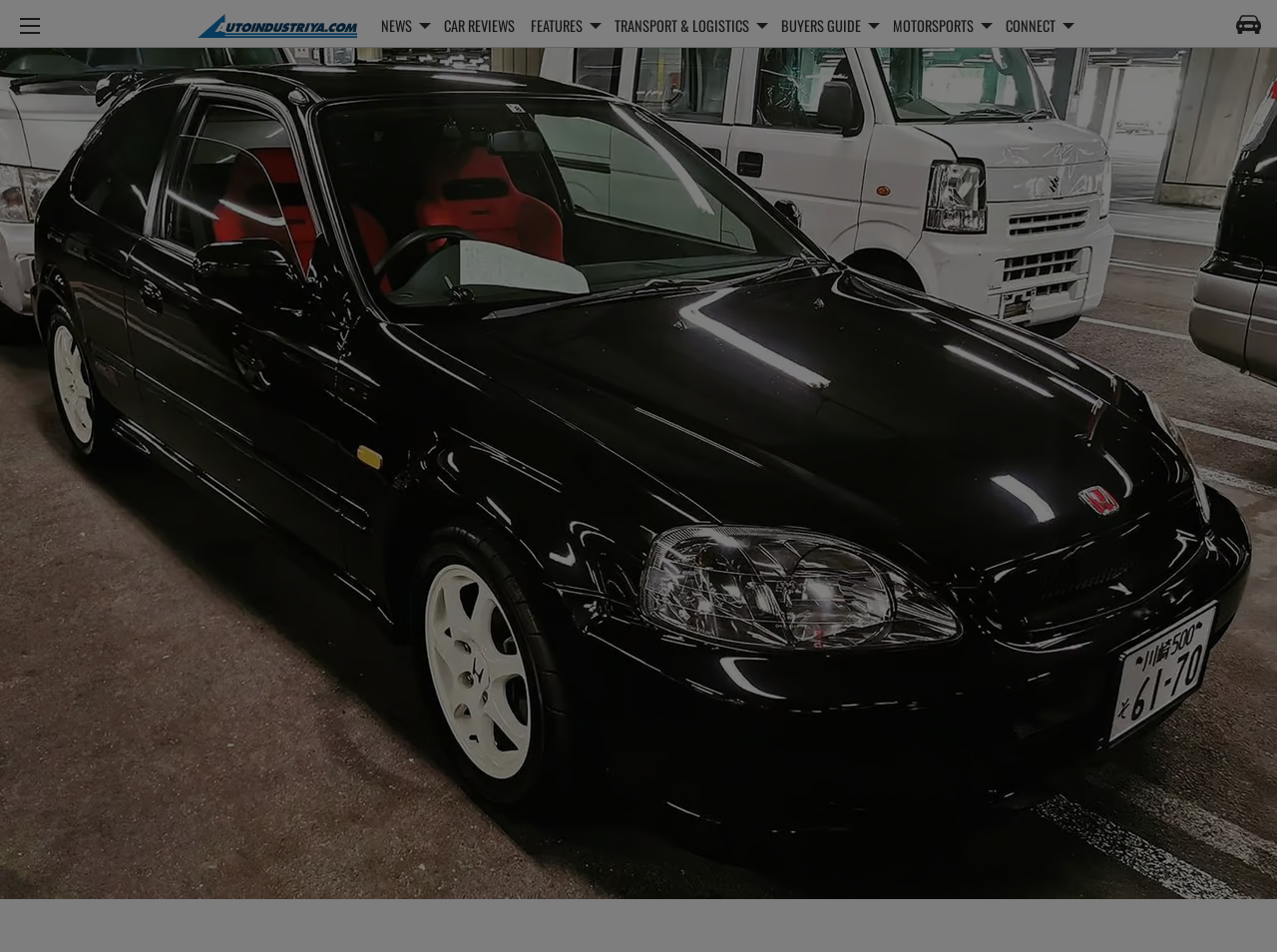Use a single word or phrase to answer the question: 
What is the logo of the website?

AutoIndustriya.com